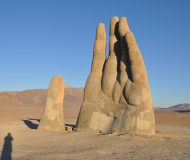Provide your answer in one word or a succinct phrase for the question: 
Where is the sculpture located?

Atacama Desert, Chile